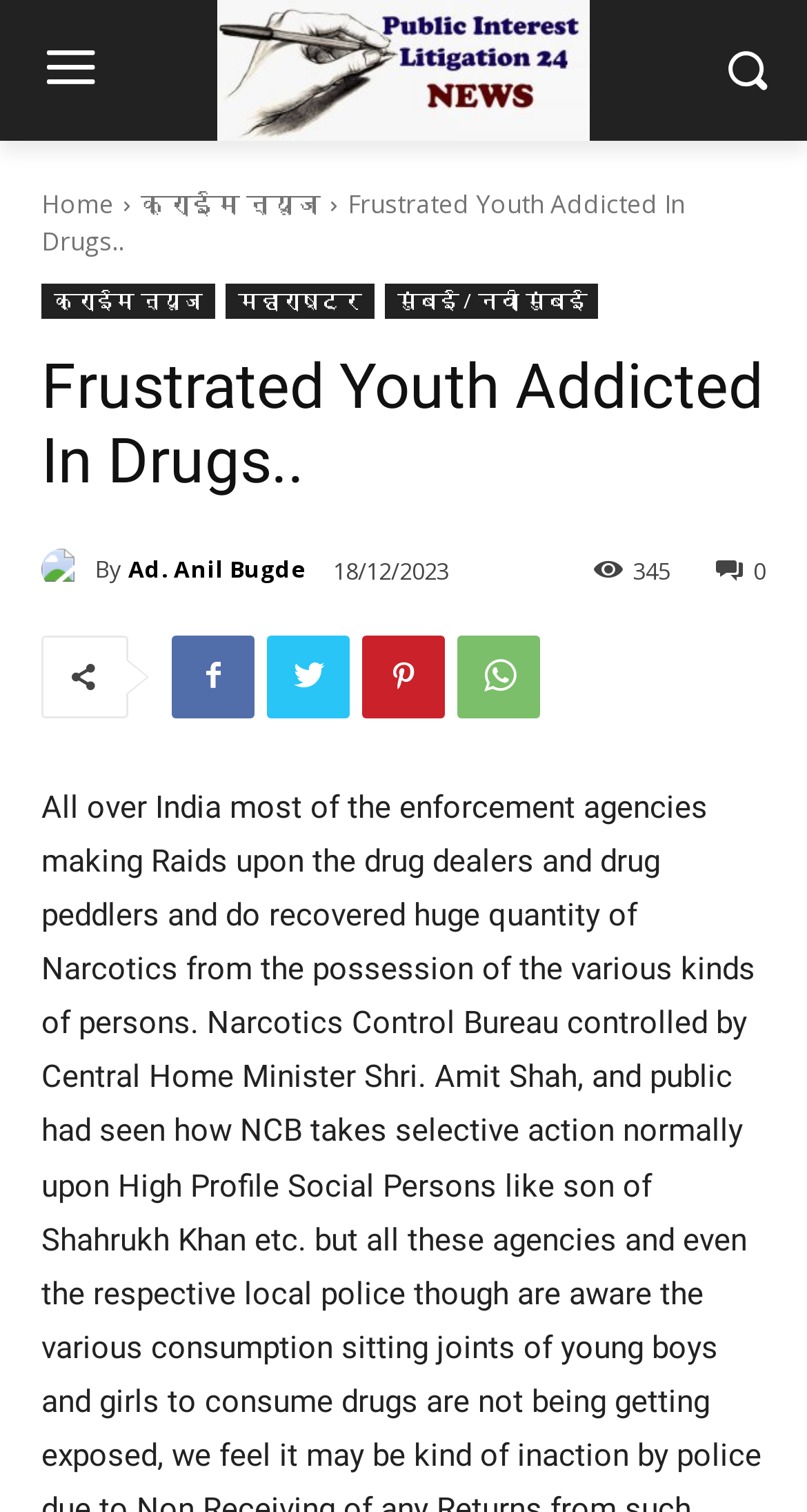Show the bounding box coordinates for the element that needs to be clicked to execute the following instruction: "Go to home page". Provide the coordinates in the form of four float numbers between 0 and 1, i.e., [left, top, right, bottom].

[0.051, 0.123, 0.141, 0.146]